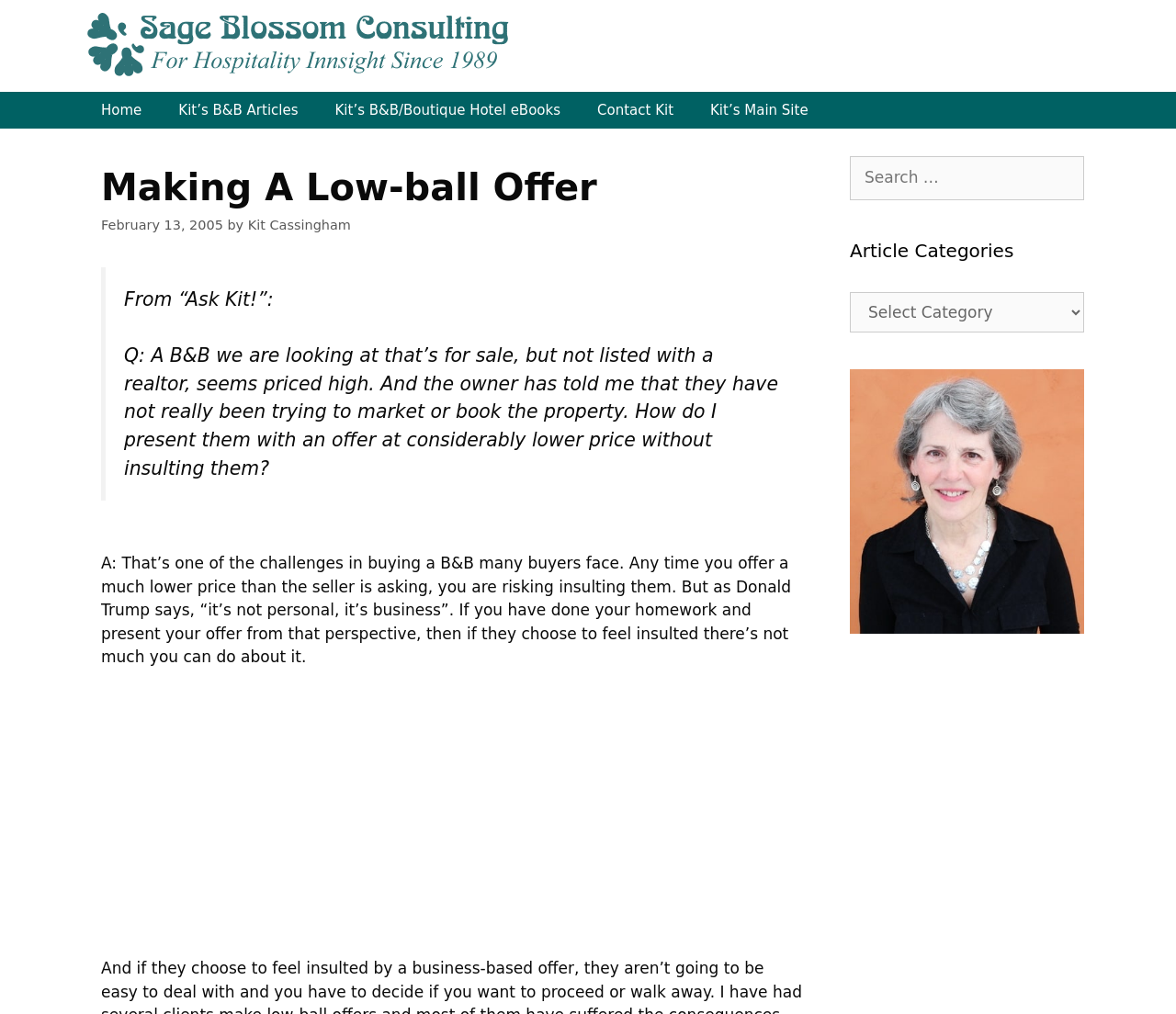Provide a thorough summary of the webpage.

The webpage is about "Making A Low-ball Offer" and is part of "The B&B Lady" website. At the top, there is a banner with the site's name and a link to the main page. Below the banner, there is a navigation menu with five links: "Home", "Kit's B&B Articles", "Kit's B&B/Boutique Hotel eBooks", "Contact Kit", and "Kit's Main Site".

The main content of the page is an article with the title "Making A Low-ball Offer" and a timestamp of "February 13, 2005". The article is written by "Kit Cassingham" and is presented in a blockquote format. The article starts with a question from "Ask Kit!" and then provides an answer to the question about presenting a low-ball offer to a B&B owner.

To the right of the article, there are two complementary sections. The top section has a search box with a label "Search for:". The bottom section has a heading "Article Categories" and a combobox with the same label. Below the combobox, there is an image of "Kit Cassingham".

At the bottom of the page, there is an iframe with an advertisement.